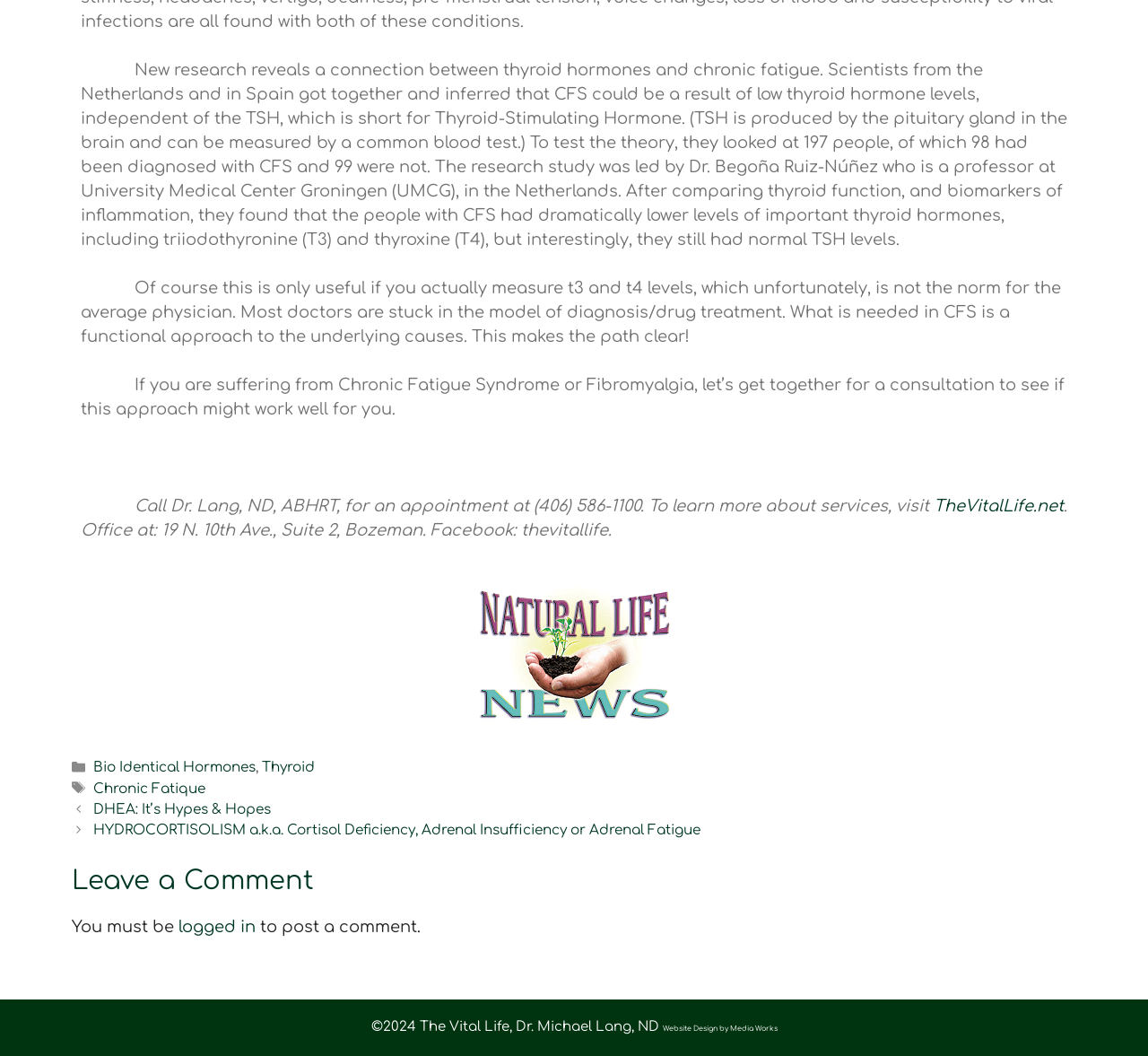Determine the bounding box coordinates of the clickable element to achieve the following action: 'Click to learn more about services'. Provide the coordinates as four float values between 0 and 1, formatted as [left, top, right, bottom].

[0.813, 0.47, 0.927, 0.487]